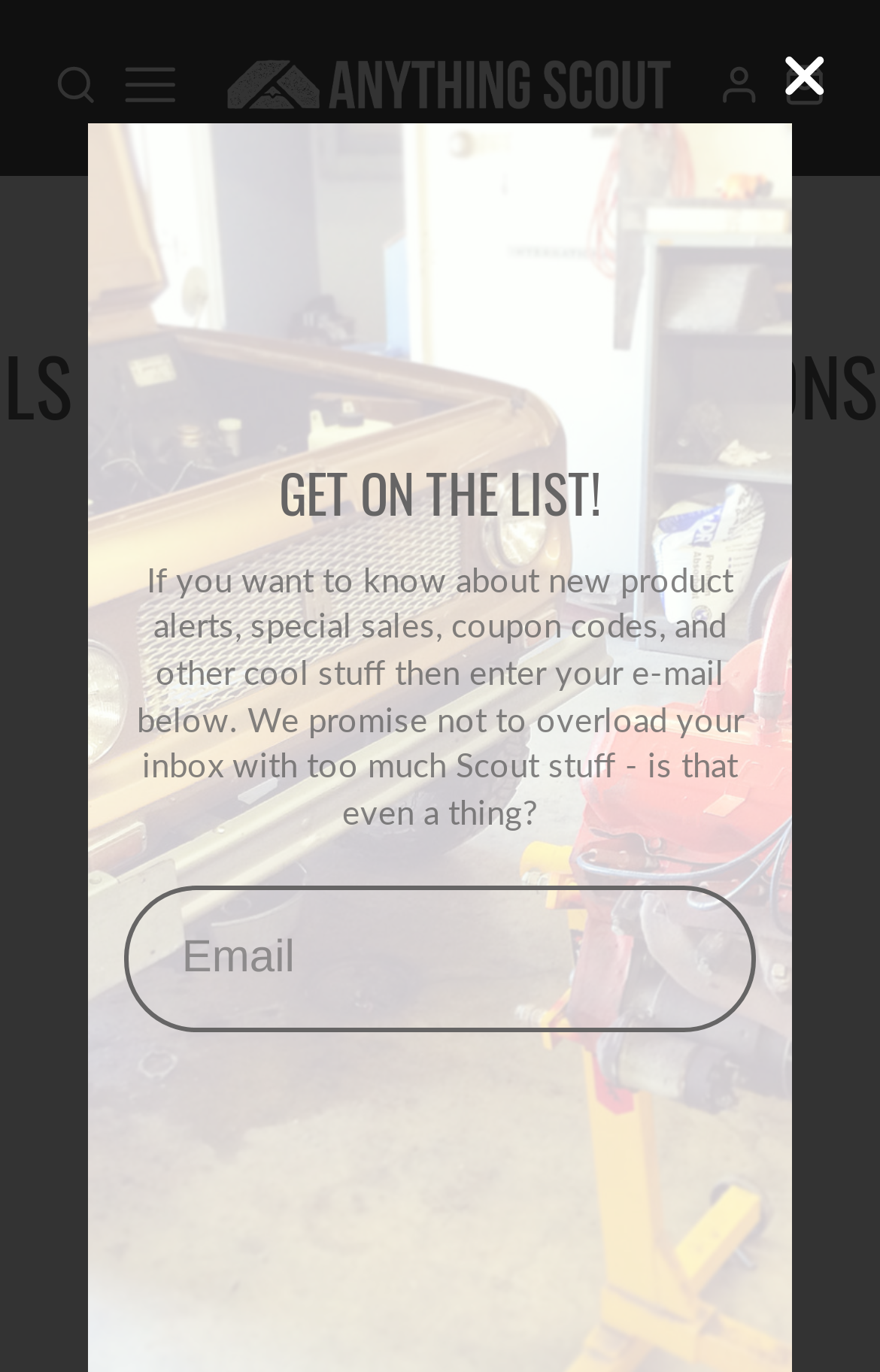What is the required input for the textbox?
Based on the screenshot, give a detailed explanation to answer the question.

The textbox has a required attribute set to True and a label that says 'Email', which suggests that the required input for the textbox is an email address.